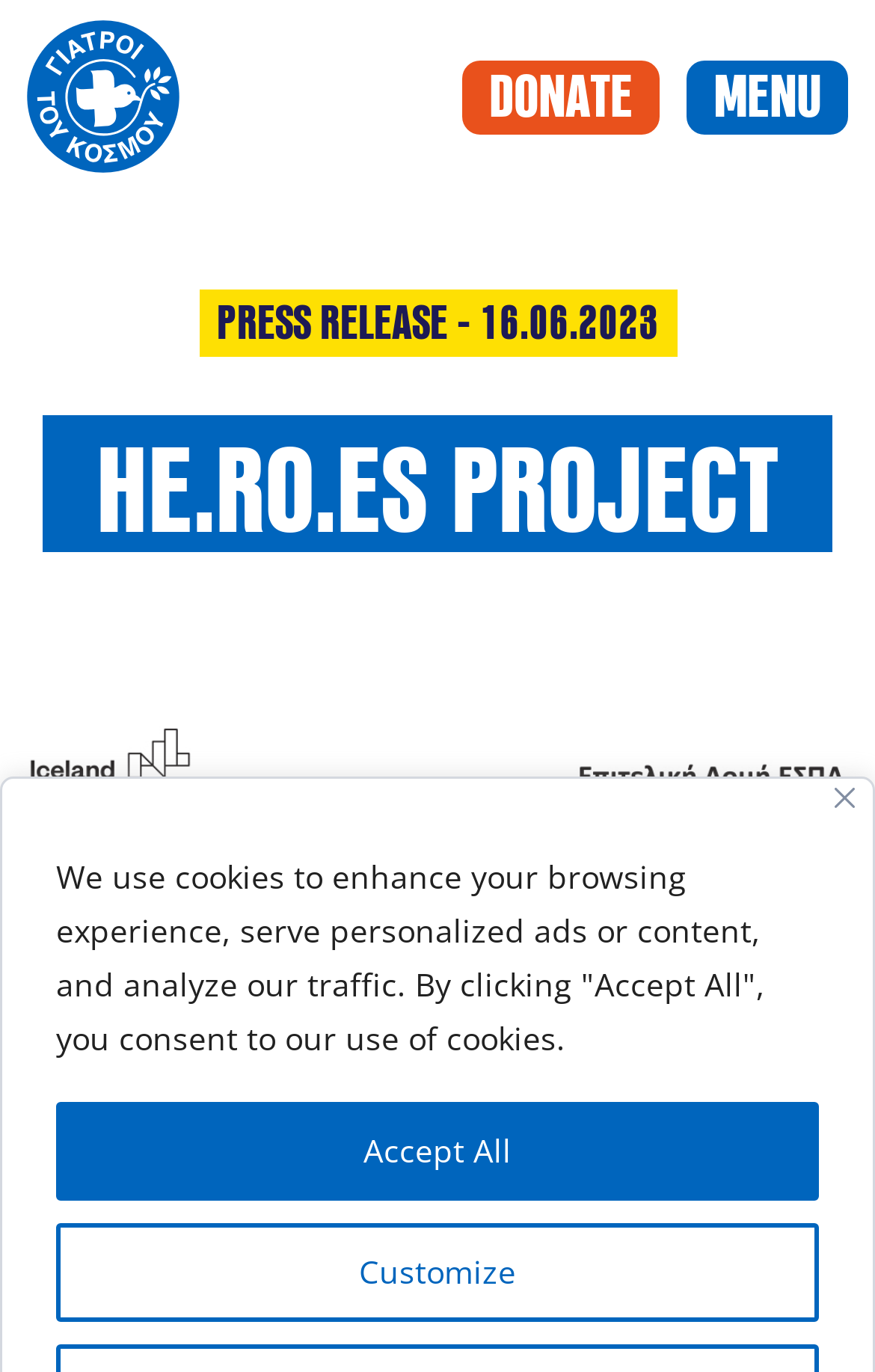What is the symbol represented by the image with coordinates [0.861, 0.06, 0.893, 0.081]? Observe the screenshot and provide a one-word or short phrase answer.

Menu icon